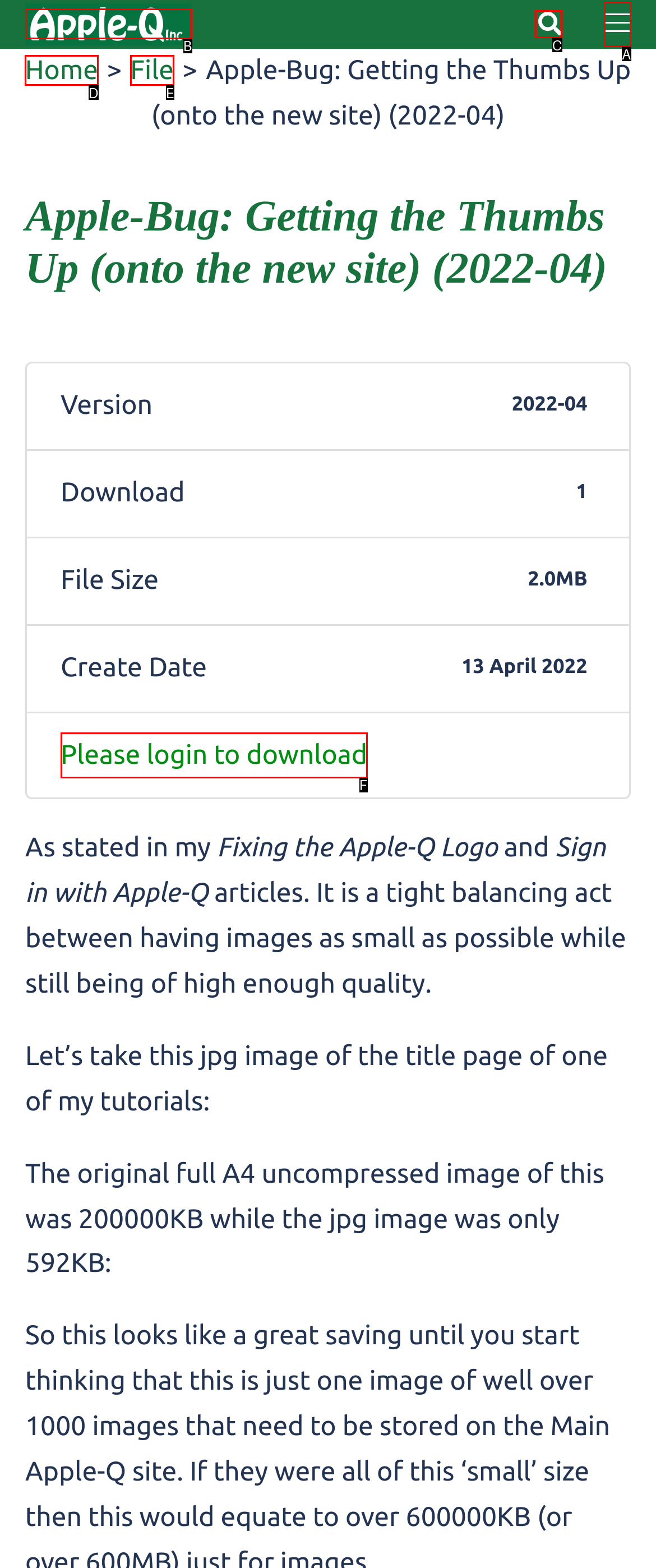Identify the letter of the UI element that fits the description: title="Apple-Q Inc"
Respond with the letter of the option directly.

B